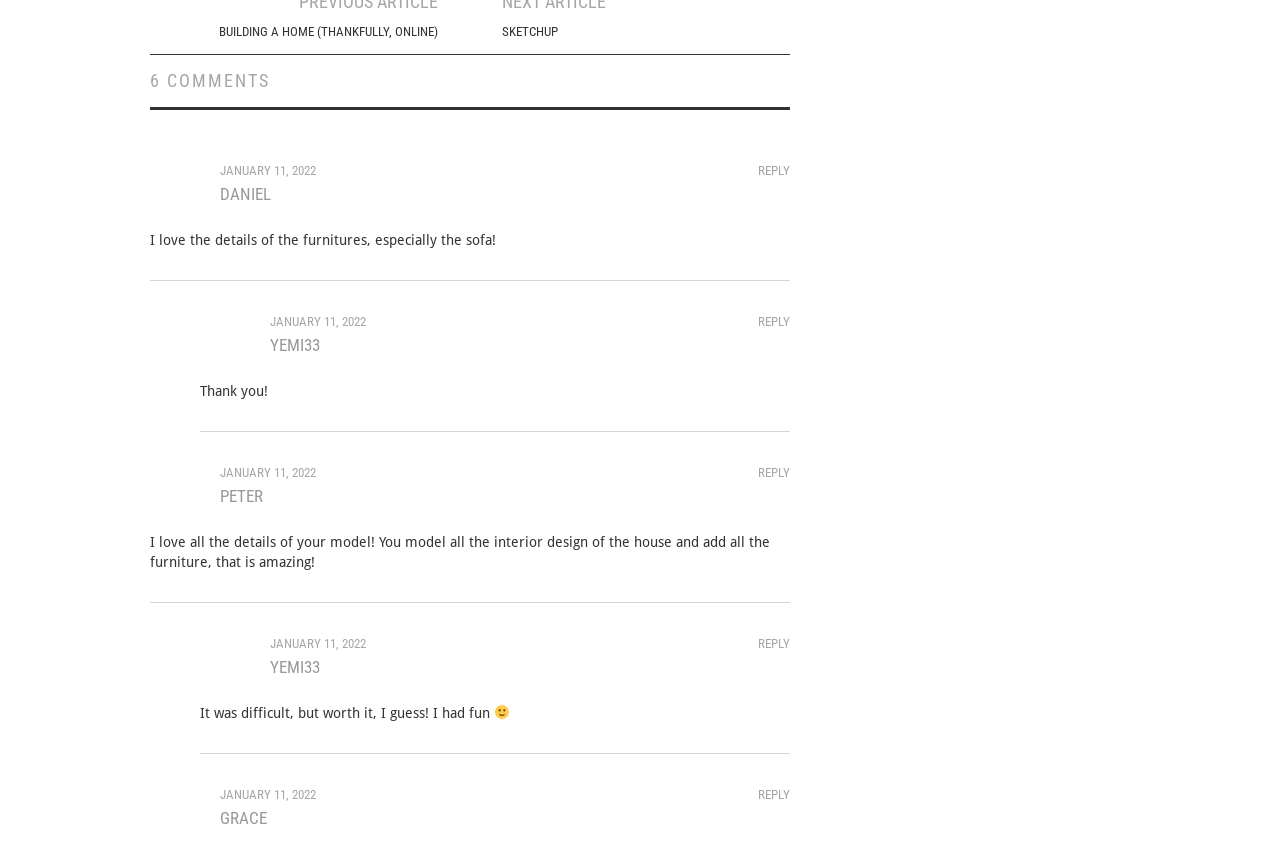Please determine the bounding box coordinates for the UI element described here. Use the format (top-left x, top-left y, bottom-right x, bottom-right y) with values bounded between 0 and 1: SketchUp →

[0.392, 0.026, 0.436, 0.049]